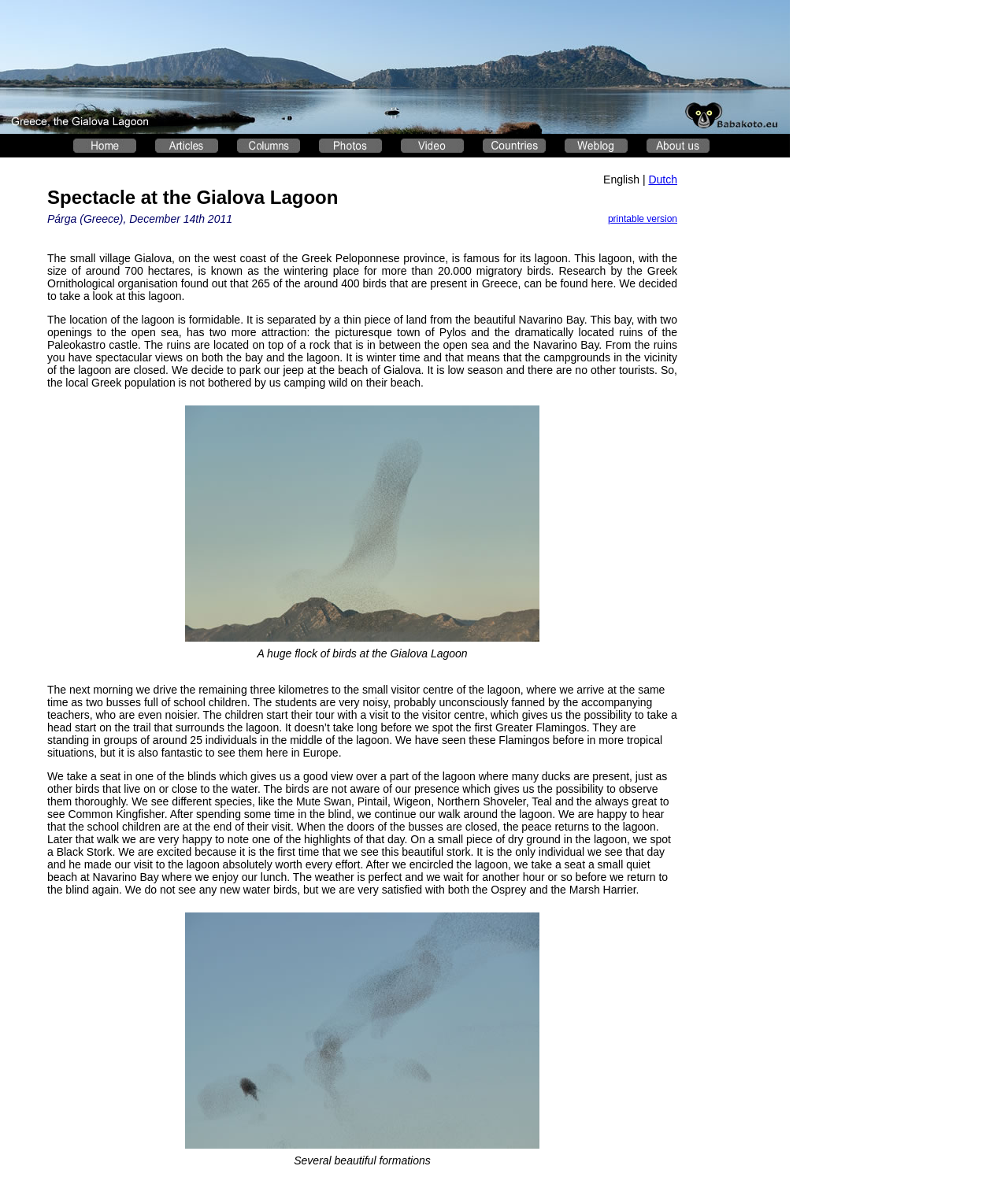Create a detailed narrative of the webpage’s visual and textual elements.

The webpage is about a travel experience to the Gialova Lagoon in Greece. At the top, there is a navigation menu with links to different sections, including the home page, articles, columns, photos, countries, weblog, and about us. Below the navigation menu, there is a title "Spectacle at the Gialova Lagoon" followed by a brief description of the location and its significance as a wintering place for migratory birds.

The main content of the webpage is a travelogue that describes the author's visit to the lagoon. The text is divided into several paragraphs, each describing a different part of the visit. There are two images embedded in the text, one showing a huge flock of birds at the lagoon and the other showing several beautiful formations.

The text describes the author's experience of visiting the lagoon, including seeing various bird species such as Greater Flamingos, Mute Swans, Pintails, Wigeons, Northern Shovelers, Teals, and Common Kingfishers. The author also mentions spotting a Black Stork, which was a highlight of the visit.

The webpage has a simple layout with a focus on the text and images. The navigation menu is located at the top, and the main content is divided into several sections with clear headings. There are no prominent visual elements other than the images embedded in the text.